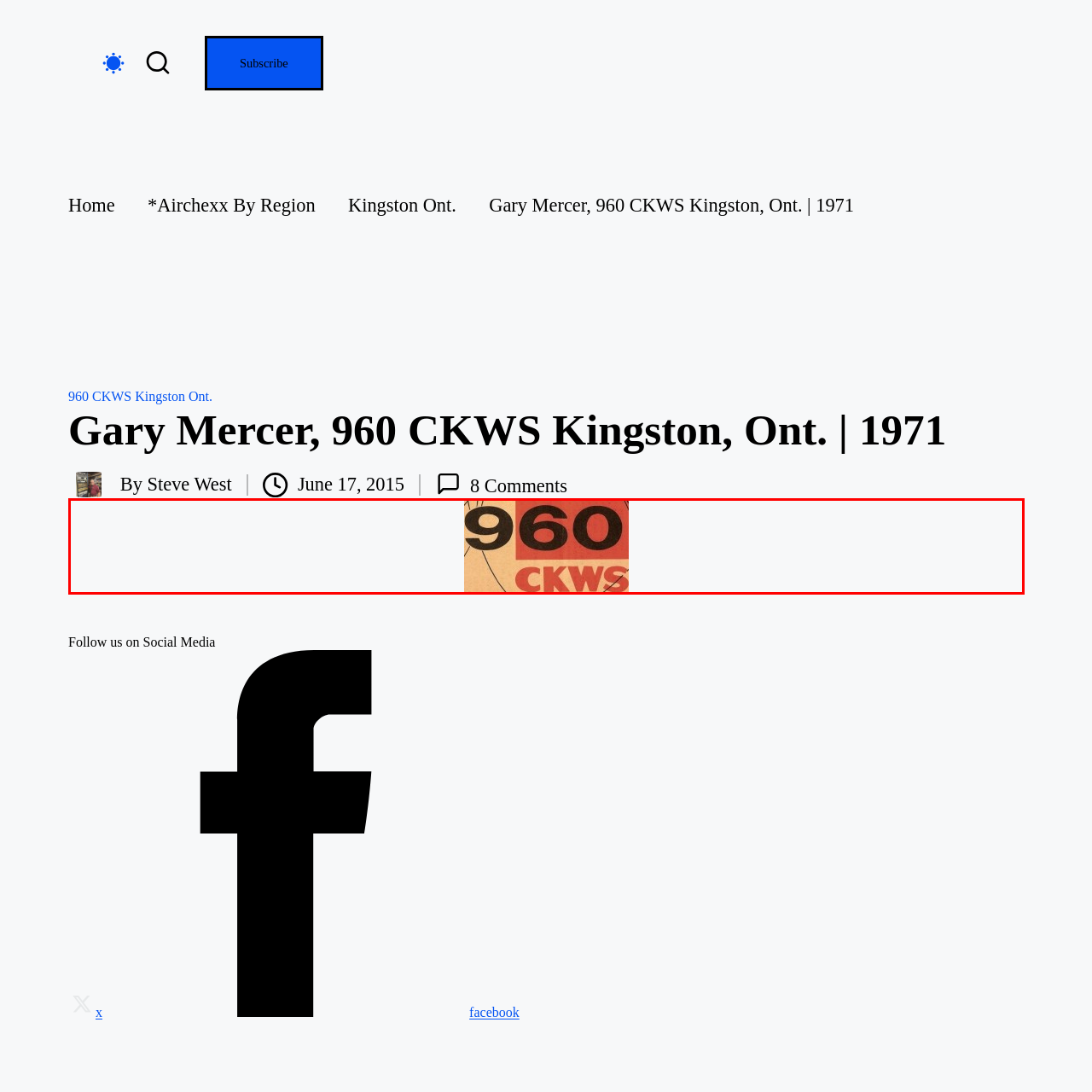Direct your attention to the section marked by the red bounding box and construct a detailed answer to the following question based on the image: What is the year the station was established?

The question asks about the year the station was established. According to the caption, the station has been contributing to the Kingston community since 1971, which implies that it was established in that year.